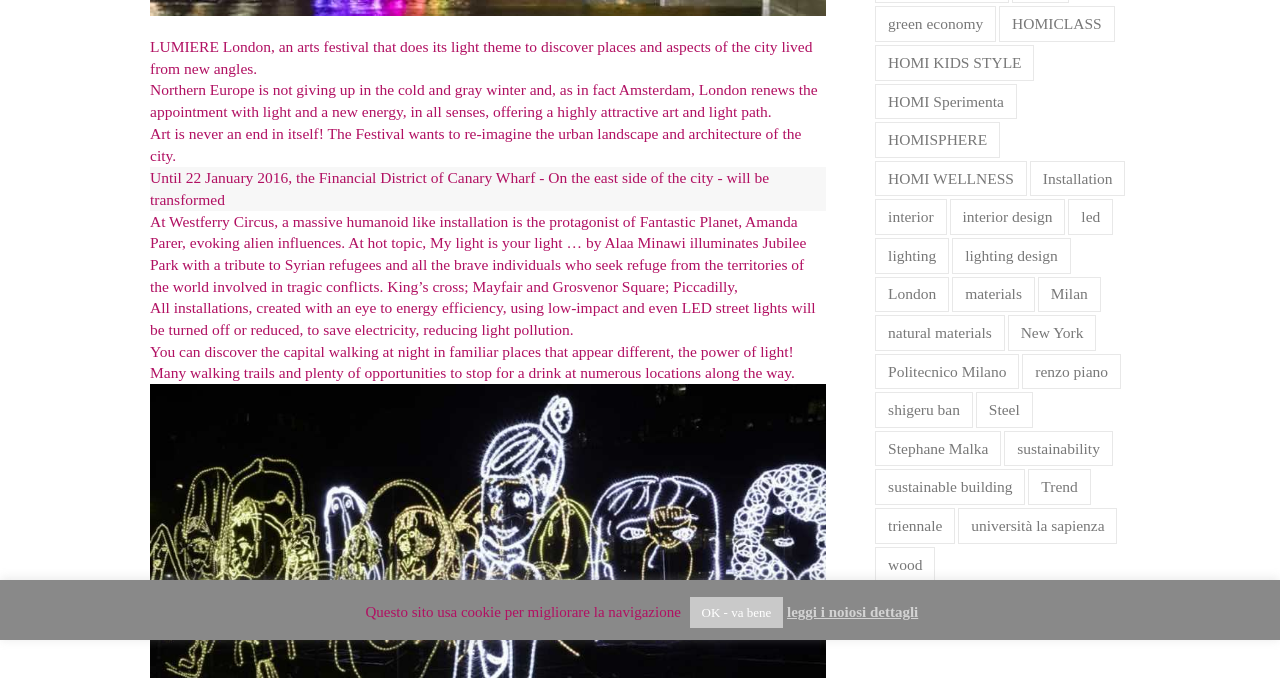Please determine the bounding box coordinates, formatted as (top-left x, top-left y, bottom-right x, bottom-right y), with all values as floating point numbers between 0 and 1. Identify the bounding box of the region described as: HOMISPHERE

[0.684, 0.18, 0.781, 0.233]